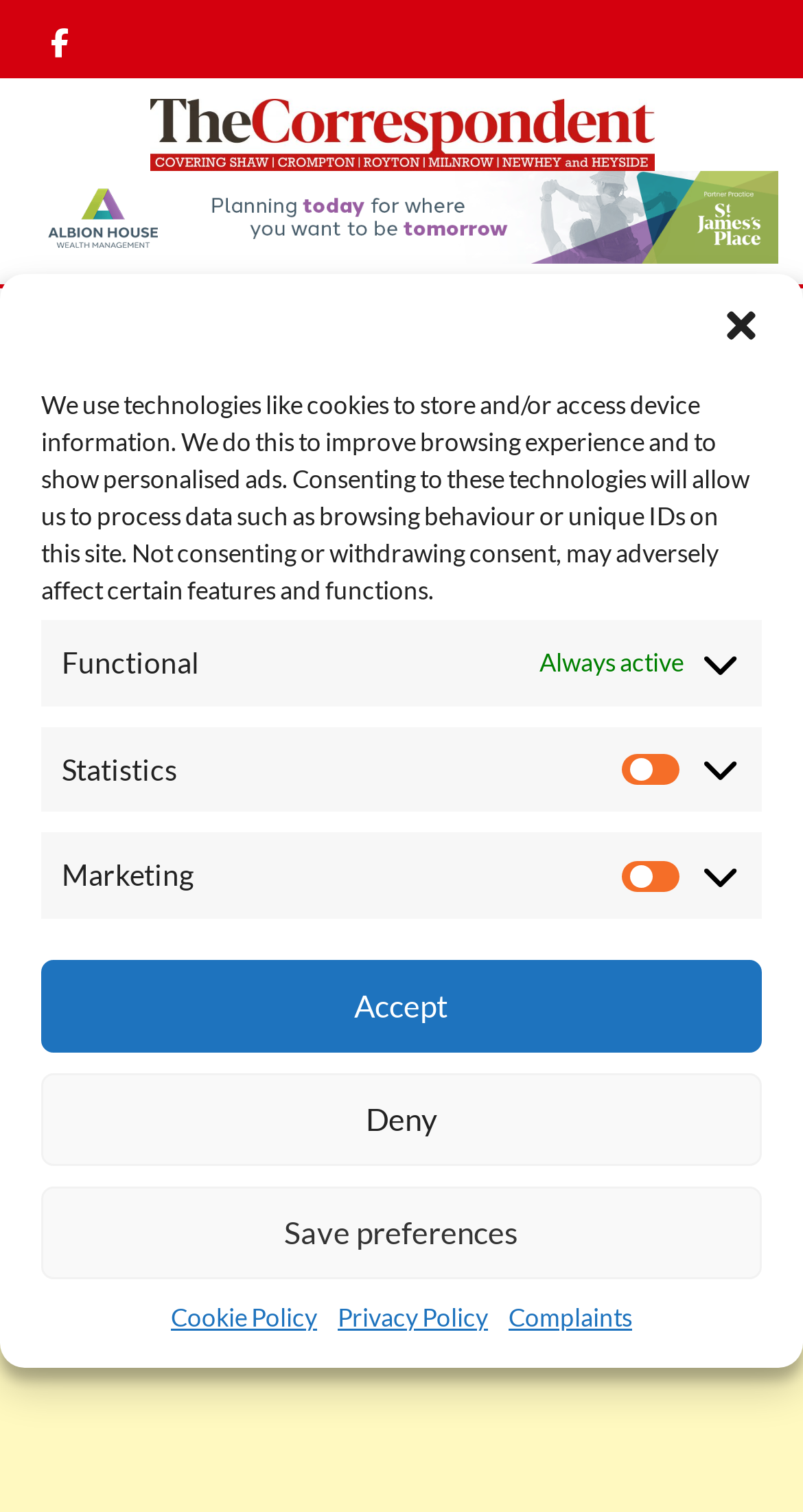Please identify the coordinates of the bounding box for the clickable region that will accomplish this instruction: "Read the ENTERTAINMENT section".

[0.03, 0.408, 0.291, 0.433]